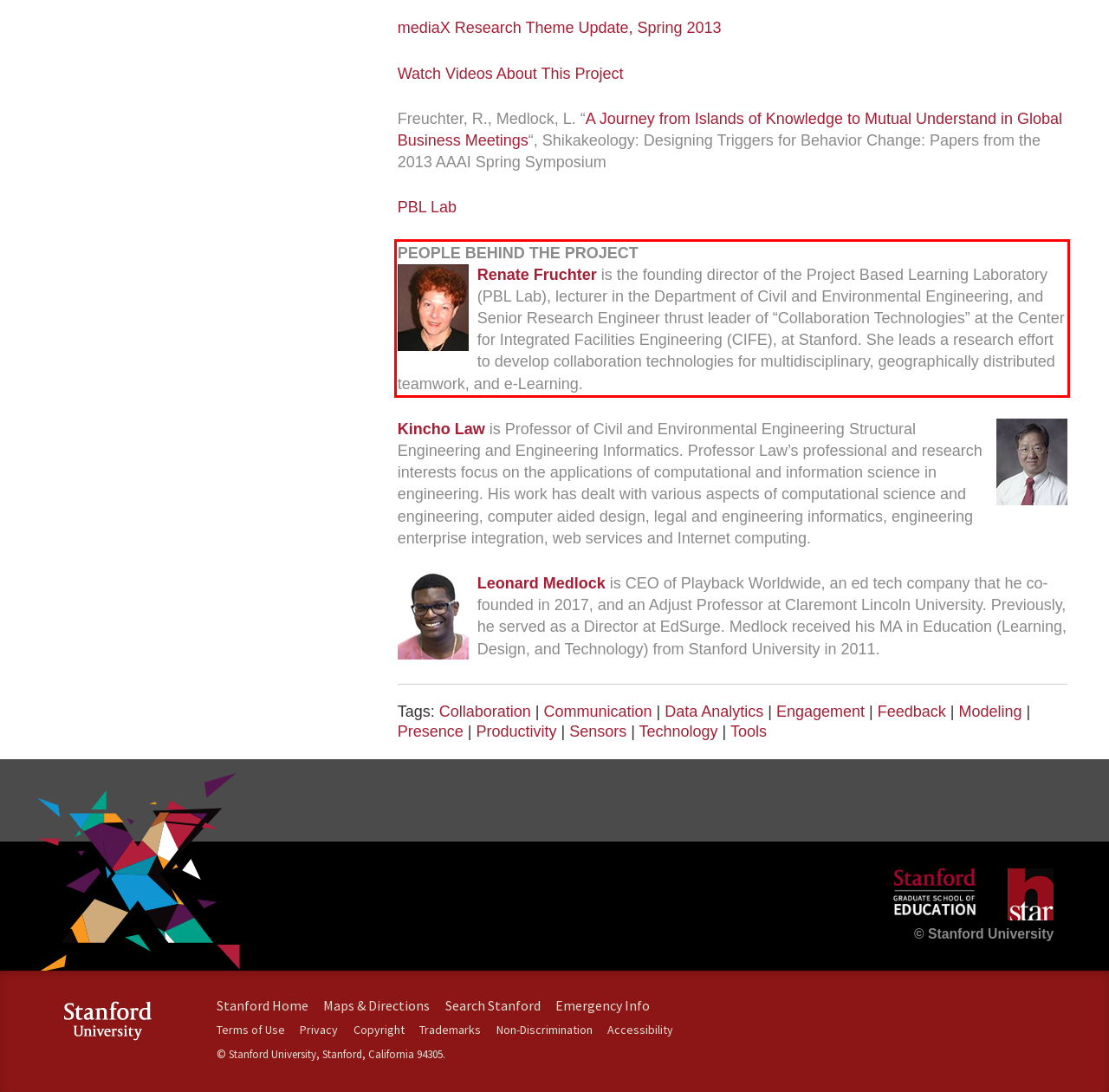You are given a screenshot showing a webpage with a red bounding box. Perform OCR to capture the text within the red bounding box.

PEOPLE BEHIND THE PROJECT Renate Fruchter is the founding director of the Project Based Learning Laboratory (PBL Lab), lecturer in the Department of Civil and Environmental Engineering, and Senior Research Engineer thrust leader of “Collaboration Technologies” at the Center for Integrated Facilities Engineering (CIFE), at Stanford. She leads a research effort to develop collaboration technologies for multidisciplinary, geographically distributed teamwork, and e-Learning.